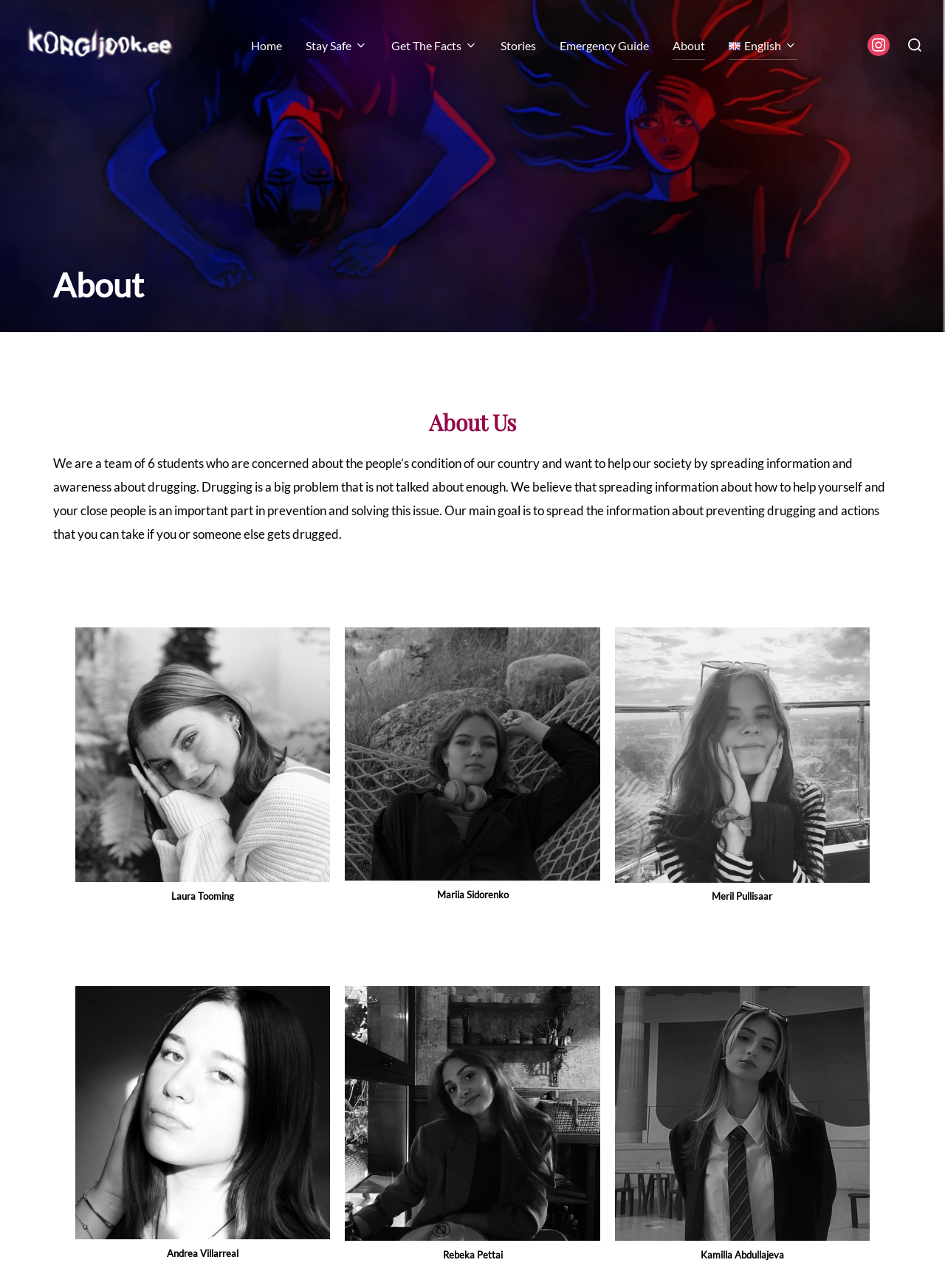Please reply to the following question with a single word or a short phrase:
How many horizontal separators are there on the page?

2